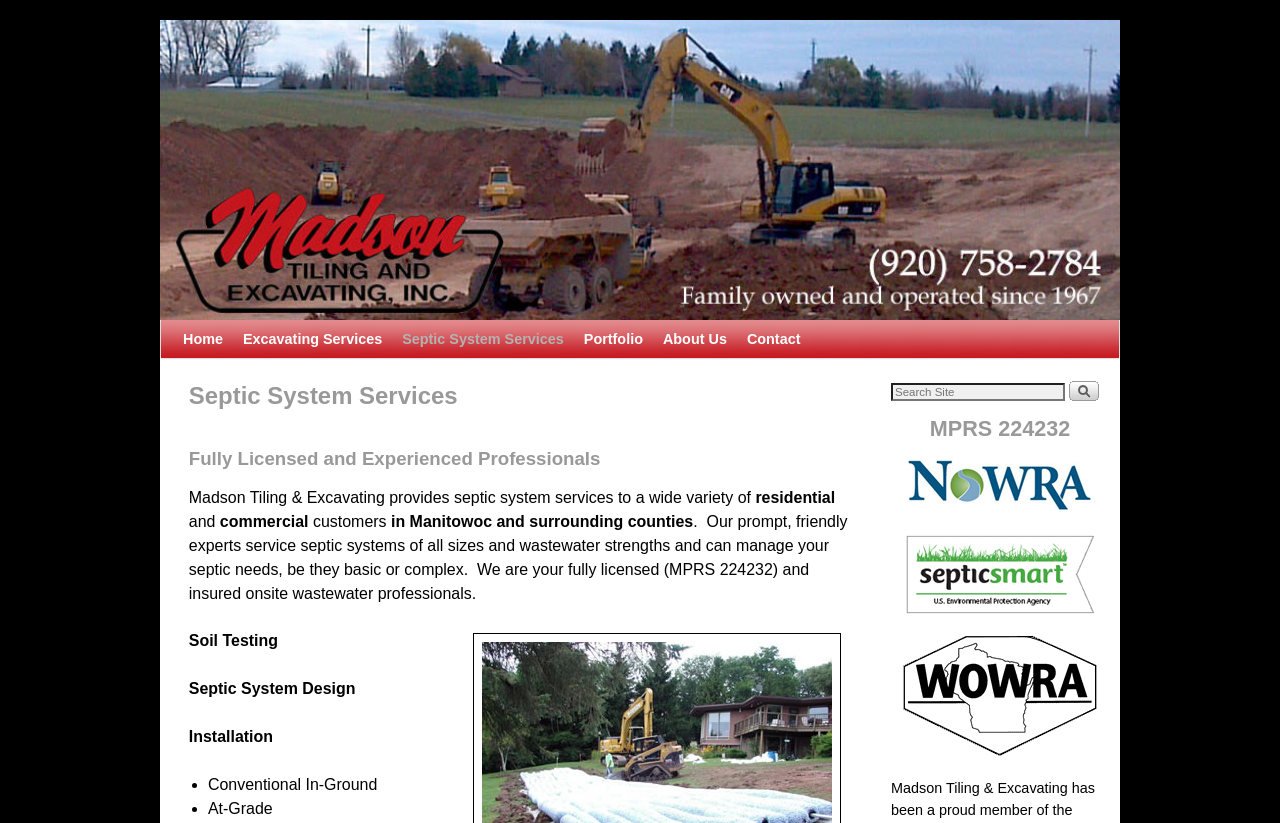Specify the bounding box coordinates of the element's region that should be clicked to achieve the following instruction: "Enter email address". The bounding box coordinates consist of four float numbers between 0 and 1, in the format [left, top, right, bottom].

None